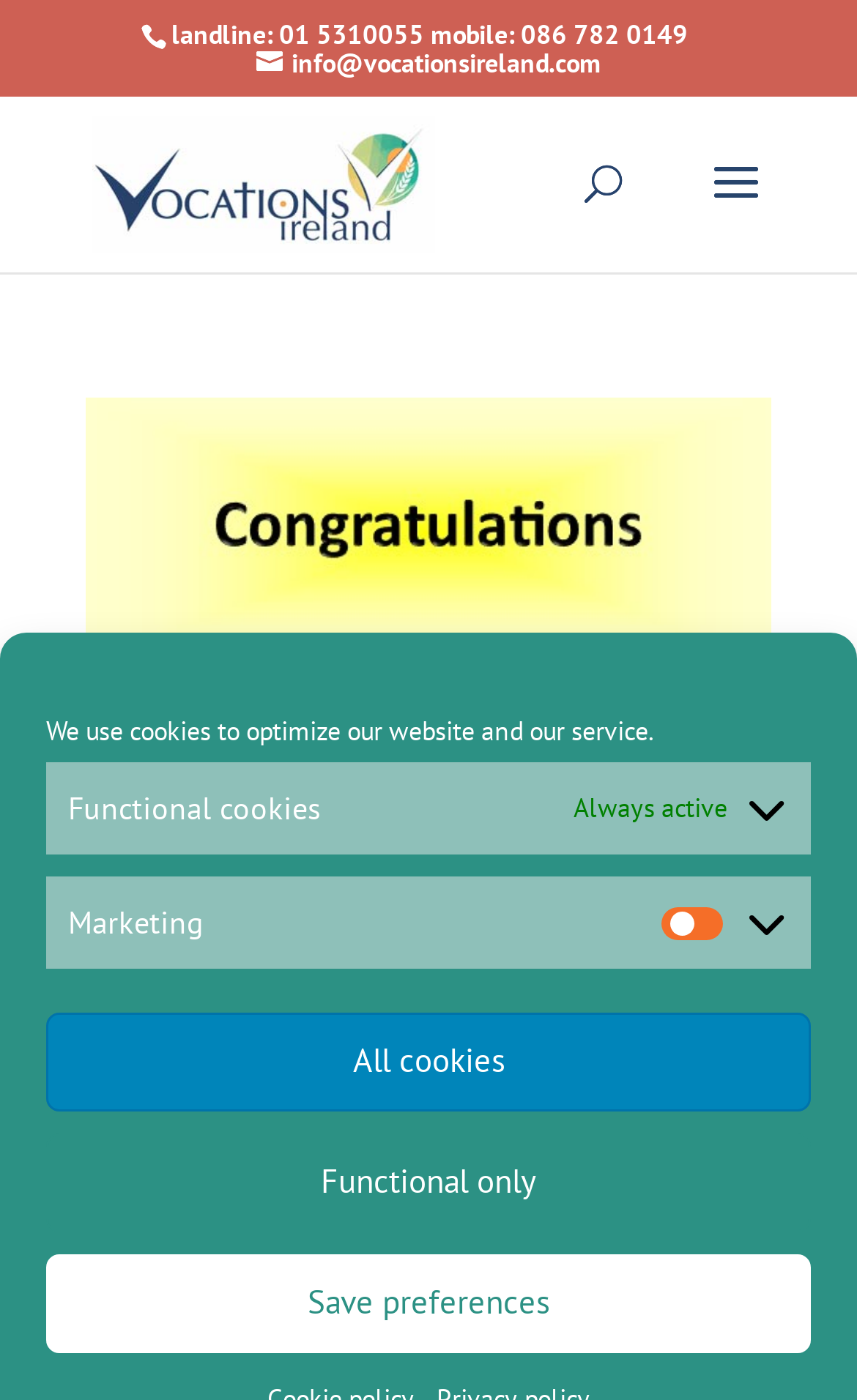Indicate the bounding box coordinates of the clickable region to achieve the following instruction: "Learn about Vocation Stories."

[0.318, 0.934, 0.572, 0.962]